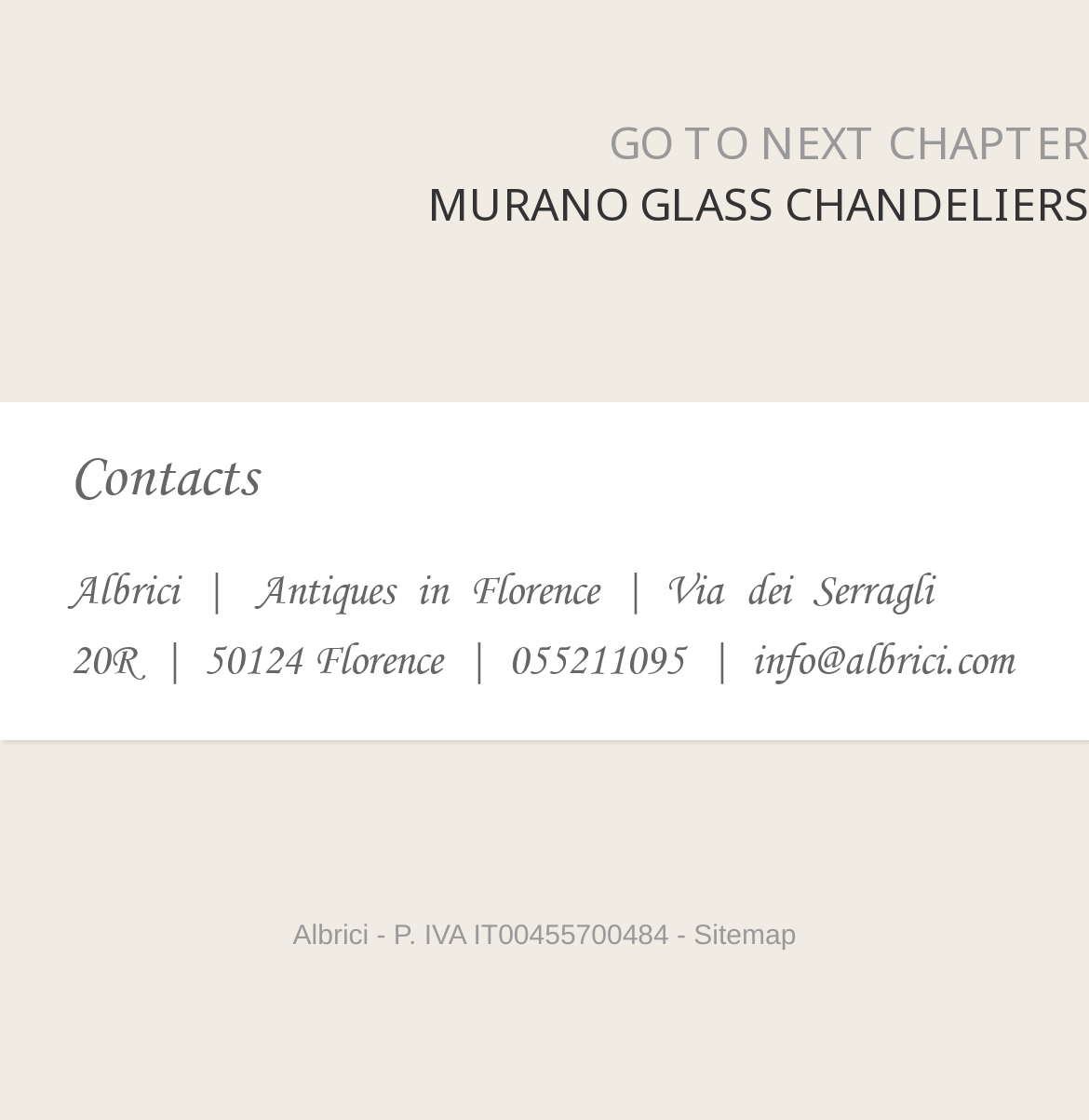Please answer the following query using a single word or phrase: 
What is the name of the antiques shop?

Albrici Antiques